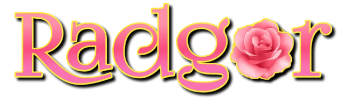Please answer the following query using a single word or phrase: 
What is integrated into the design of the text?

A delicate pink rose